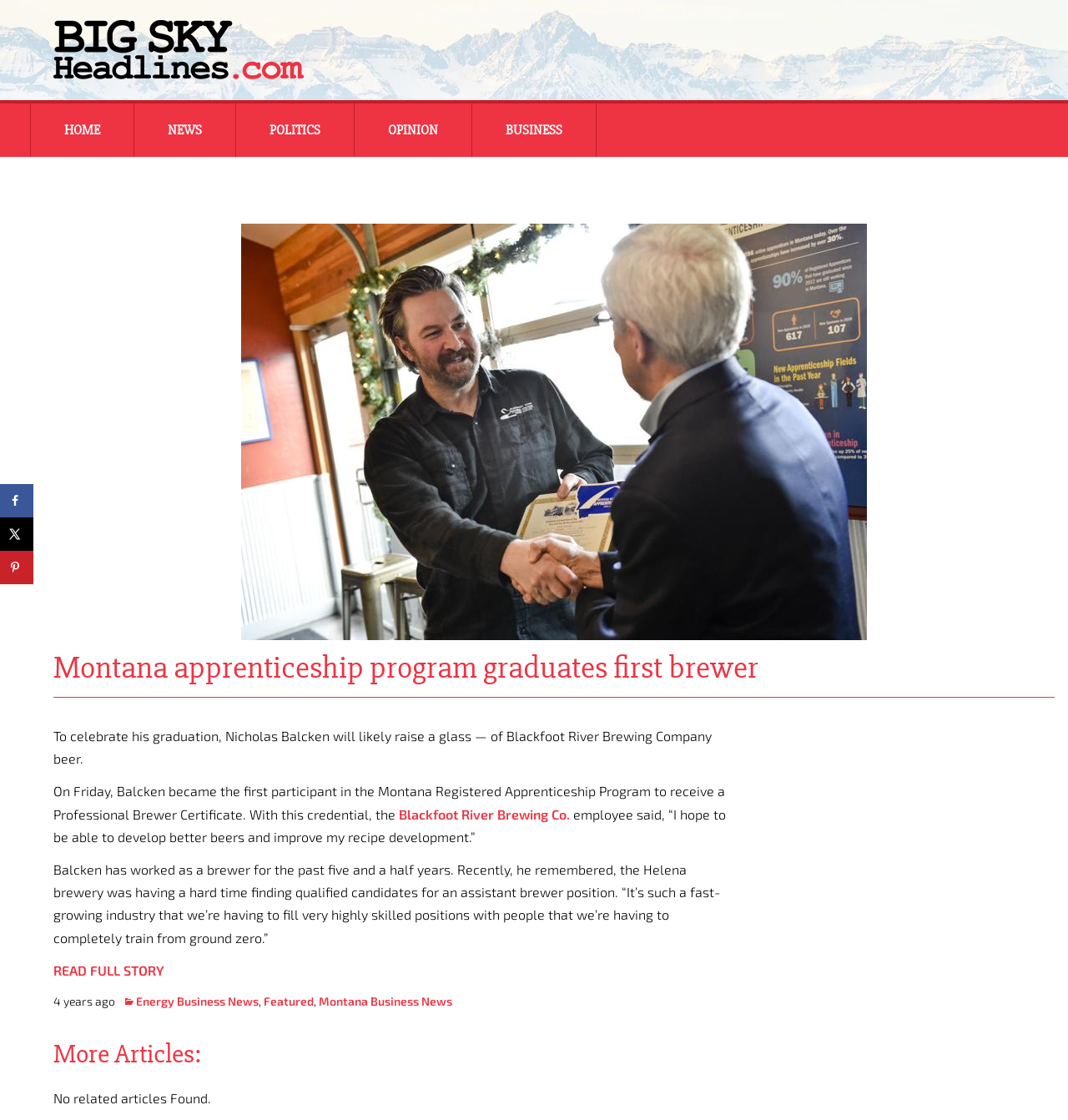How long has Nicholas Balcken been working as a brewer?
Look at the webpage screenshot and answer the question with a detailed explanation.

The article states that Nicholas Balcken has worked as a brewer for the past five and a half years.